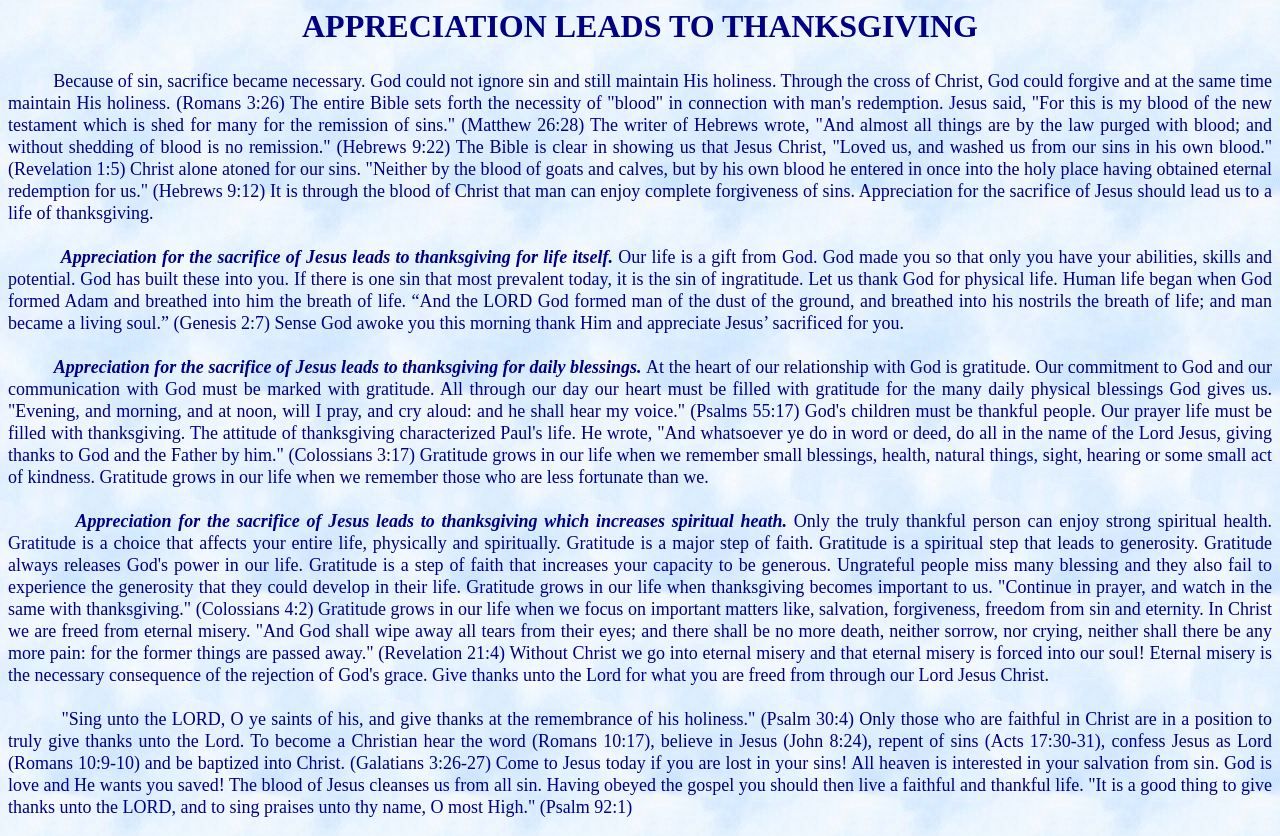Generate a thorough explanation of the webpage's elements.

The webpage appears to be a religious article or blog post, with a focus on the importance of appreciation and thanksgiving in one's life. At the top of the page, there is a title "APPRECIATION LEADS TO THANKSGIVING" in a prominent position. 

Below the title, there is a brief introduction to the concept of sacrifice and redemption through Jesus Christ, citing several Bible verses. This section takes up a significant portion of the page, spanning almost a quarter of the screen.

Following this introduction, there are three main sections that discuss the importance of appreciation and thanksgiving in different aspects of life. The first section, located roughly in the middle of the page, talks about appreciation for life itself, citing Genesis 2:7 and emphasizing the importance of gratitude for physical life.

The second section, positioned below the first, focuses on appreciation for daily blessings, highlighting the importance of gratitude in one's relationship with God. This section quotes several Bible verses, including Psalms 55:17 and Colossians 3:17, and encourages readers to cultivate a heart of gratitude.

The third and final section, located near the bottom of the page, explores how appreciation for Jesus' sacrifice leads to thanksgiving, which in turn increases spiritual health. This section emphasizes the importance of gratitude in releasing God's power in one's life and increasing one's capacity for generosity. It also quotes several Bible verses, including Colossians 4:2 and Revelation 21:4.

Throughout the page, there are several short sentences or phrases that serve as headings or subheadings, breaking up the text into manageable sections. These headings are positioned above the corresponding paragraphs, guiding the reader through the article.